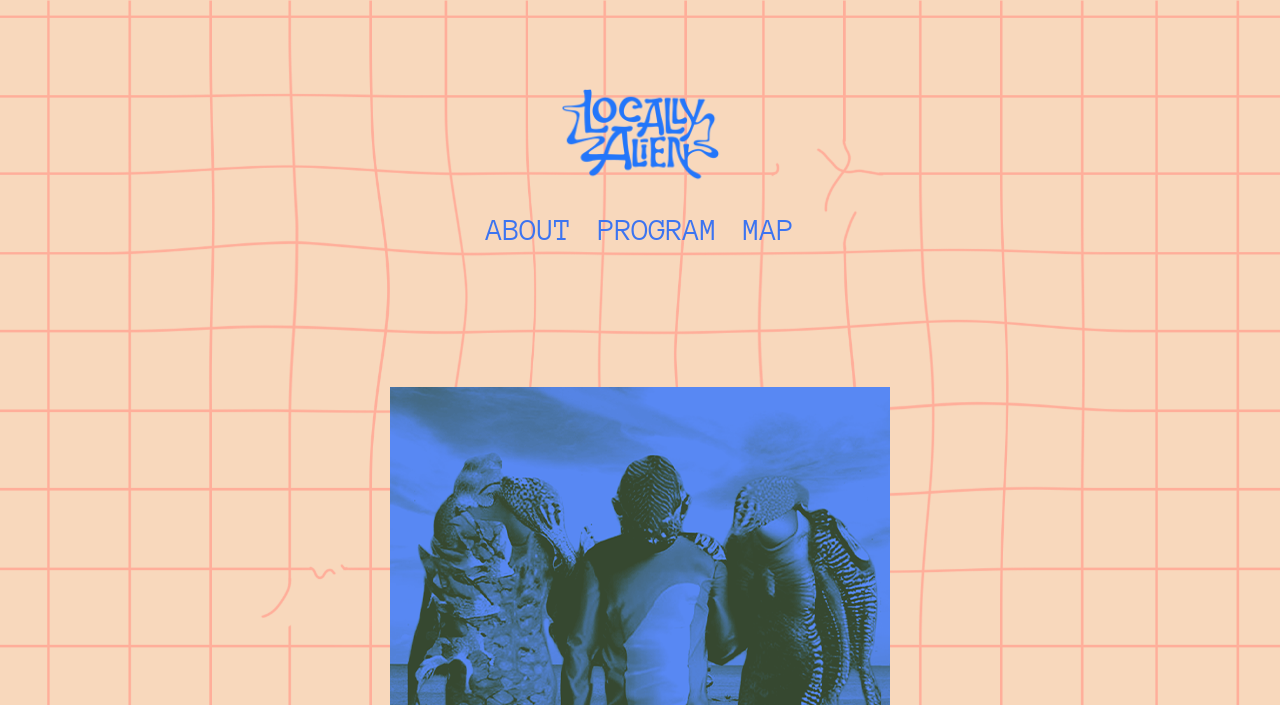What is the width of the primary menu?
Refer to the image and provide a detailed answer to the question.

I calculated the width of the primary menu by subtracting the left coordinate from the right coordinate. The primary menu's coordinates are [0.078, 0.282, 0.922, 0.372]. Therefore, the width is 0.922 - 0.078 = 0.844.